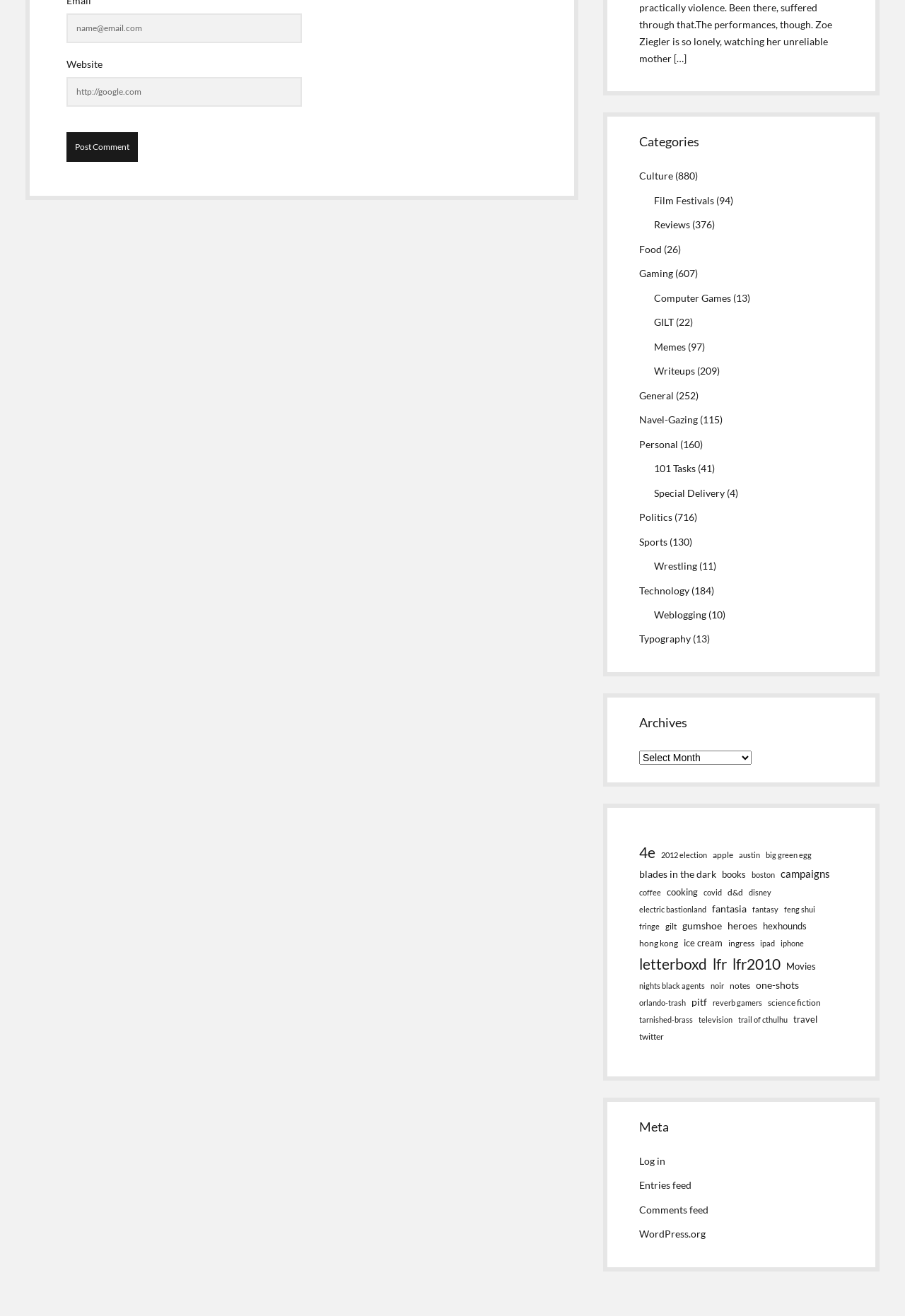Please determine the bounding box coordinates of the area that needs to be clicked to complete this task: 'View Culture category'. The coordinates must be four float numbers between 0 and 1, formatted as [left, top, right, bottom].

[0.706, 0.129, 0.744, 0.138]